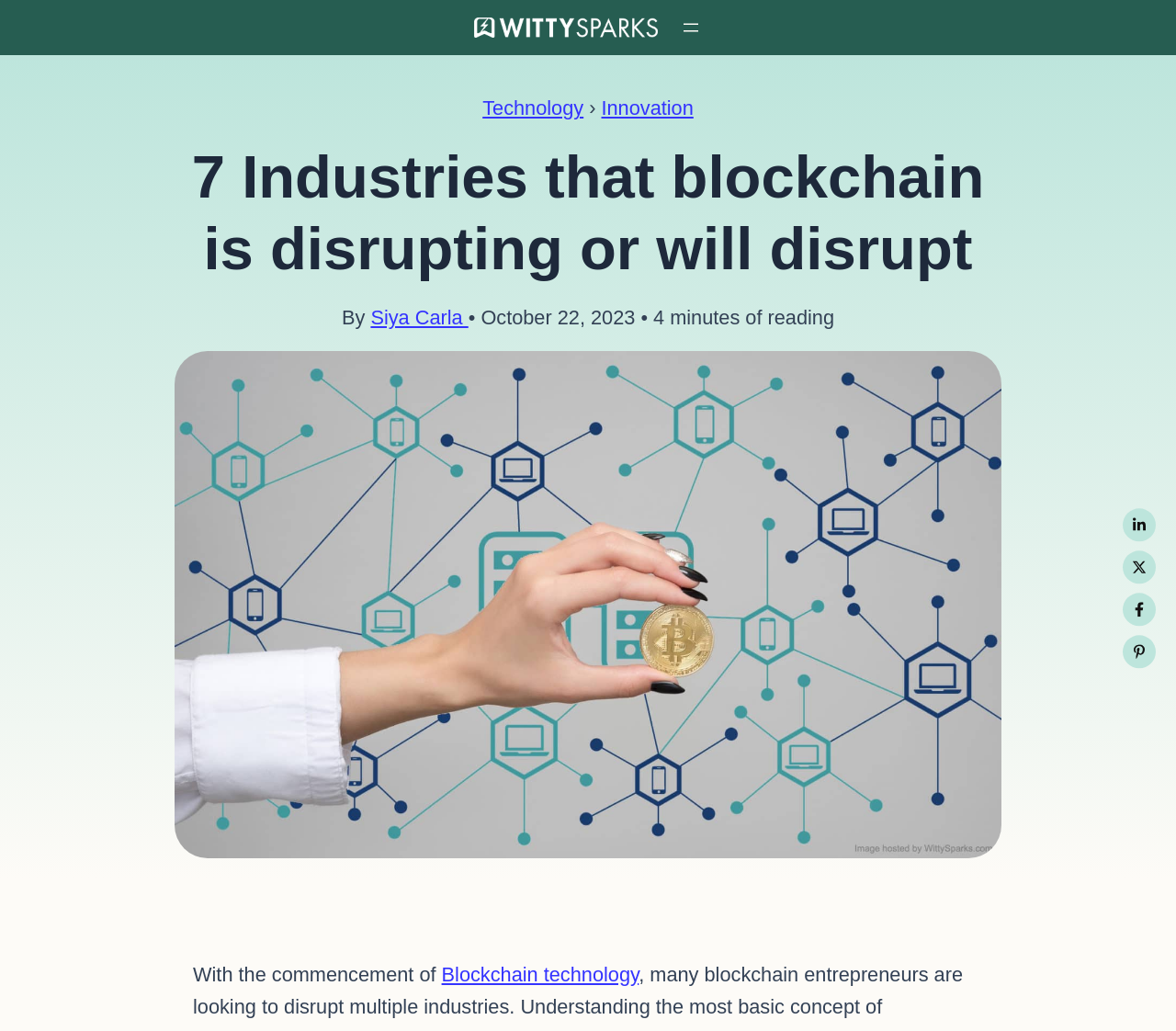Locate the headline of the webpage and generate its content.

7 Industries that blockchain is disrupting or will disrupt